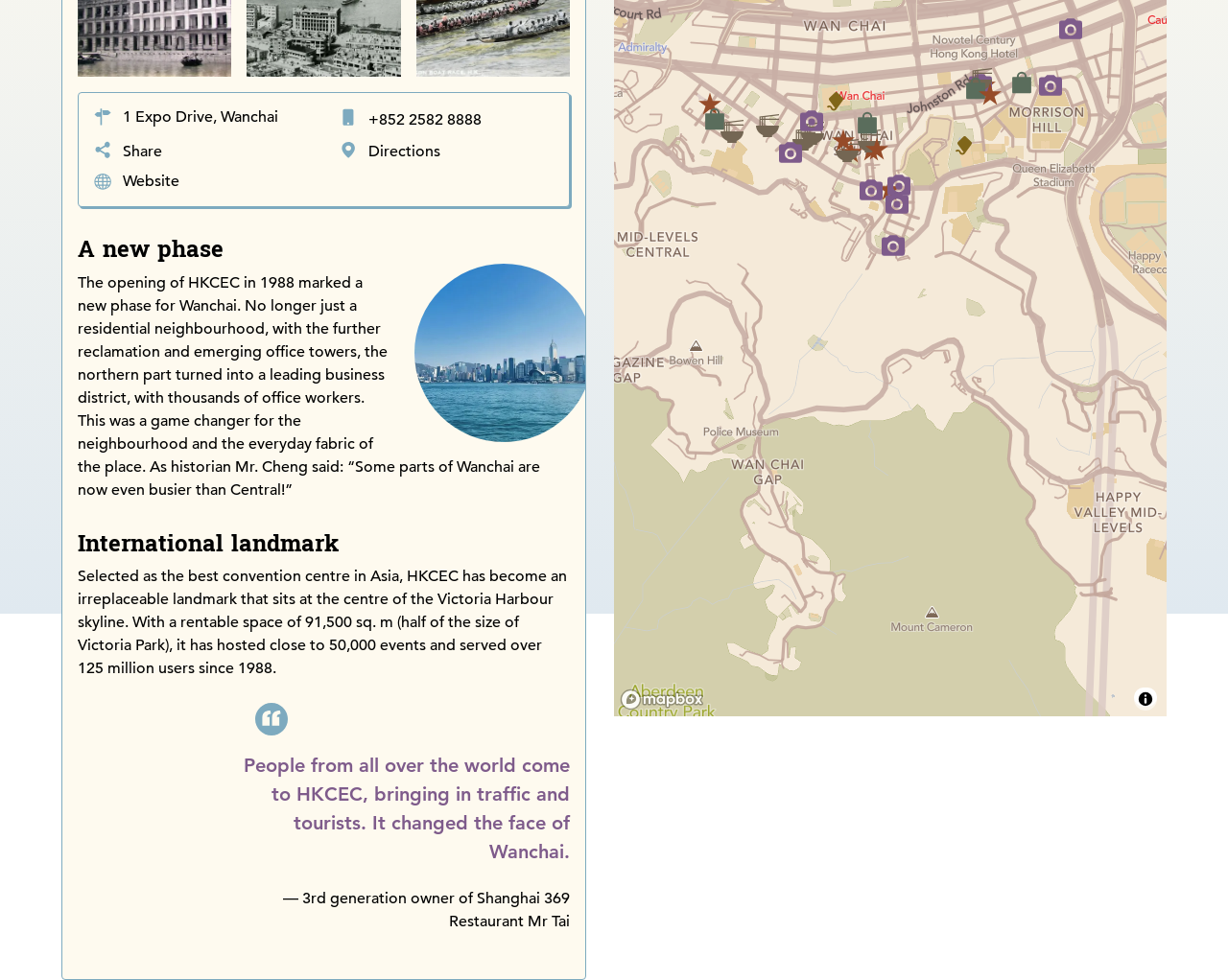Provide the bounding box coordinates for the UI element that is described by this text: "Share". The coordinates should be in the form of four float numbers between 0 and 1: [left, top, right, bottom].

[0.077, 0.143, 0.132, 0.168]